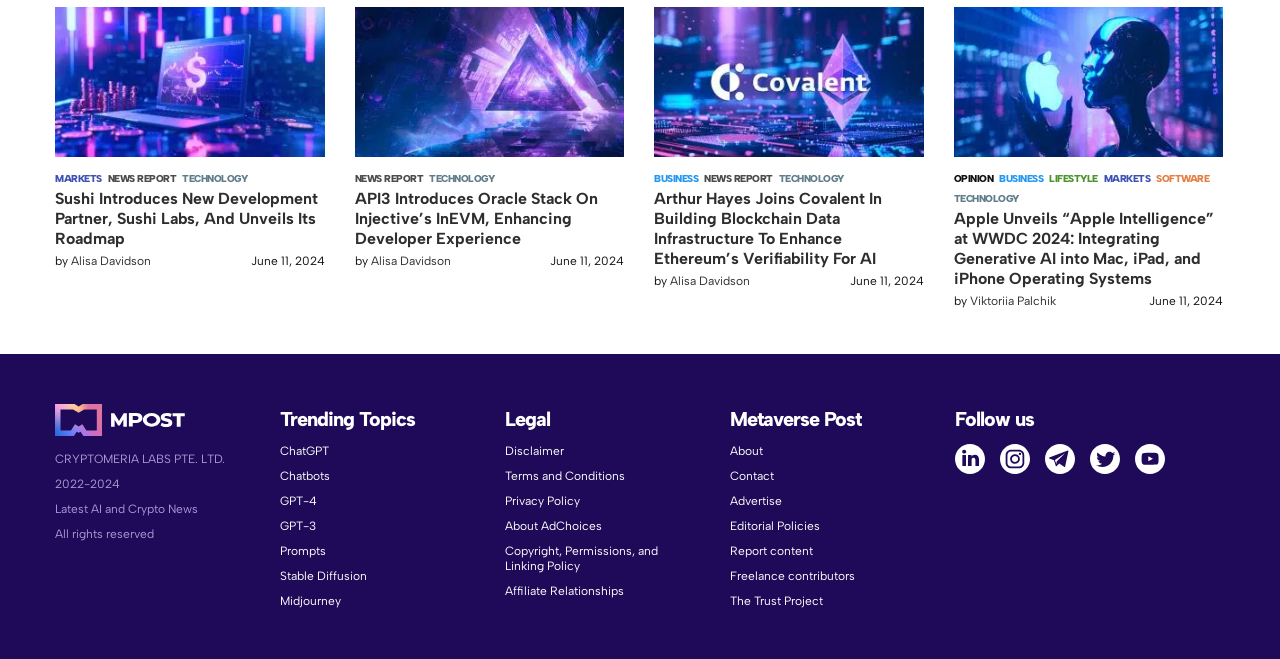What is the date of the news articles?
Based on the image, respond with a single word or phrase.

June 11, 2024